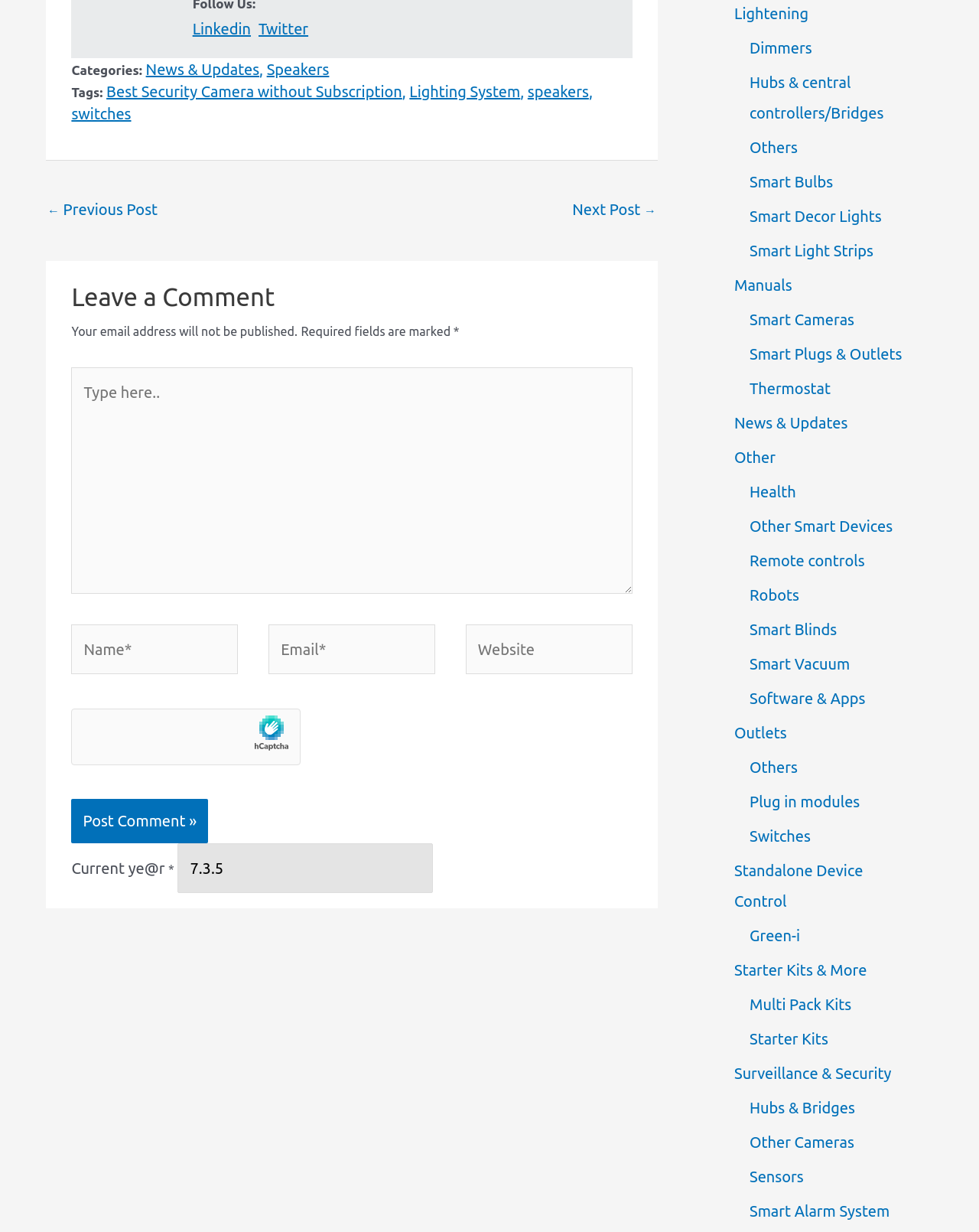Bounding box coordinates are to be given in the format (top-left x, top-left y, bottom-right x, bottom-right y). All values must be floating point numbers between 0 and 1. Provide the bounding box coordinate for the UI element described as: Linkedin

[0.197, 0.016, 0.256, 0.03]